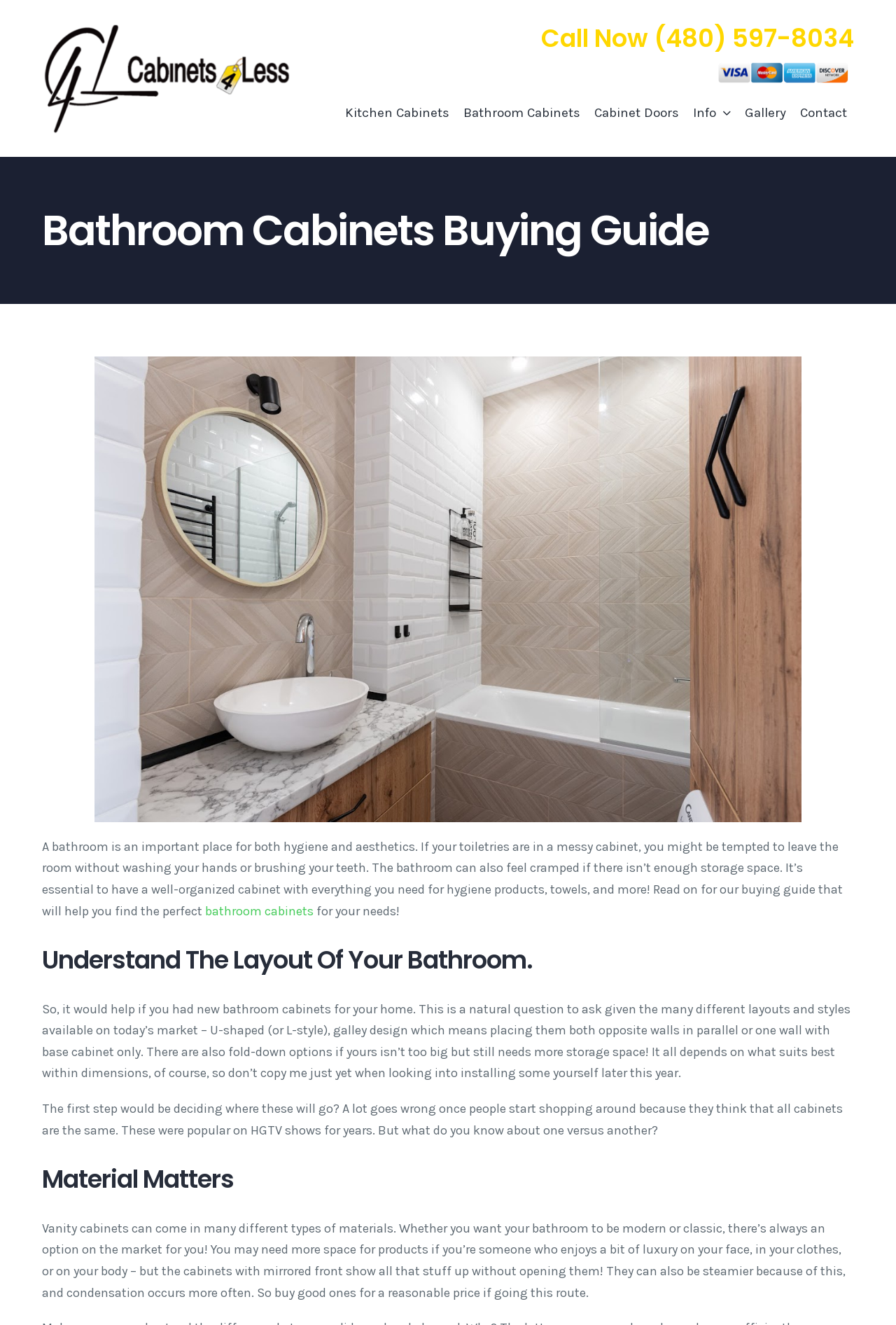Please specify the bounding box coordinates of the clickable region to carry out the following instruction: "Click the link VIOBET". The coordinates should be four float numbers between 0 and 1, in the format [left, top, right, bottom].

None